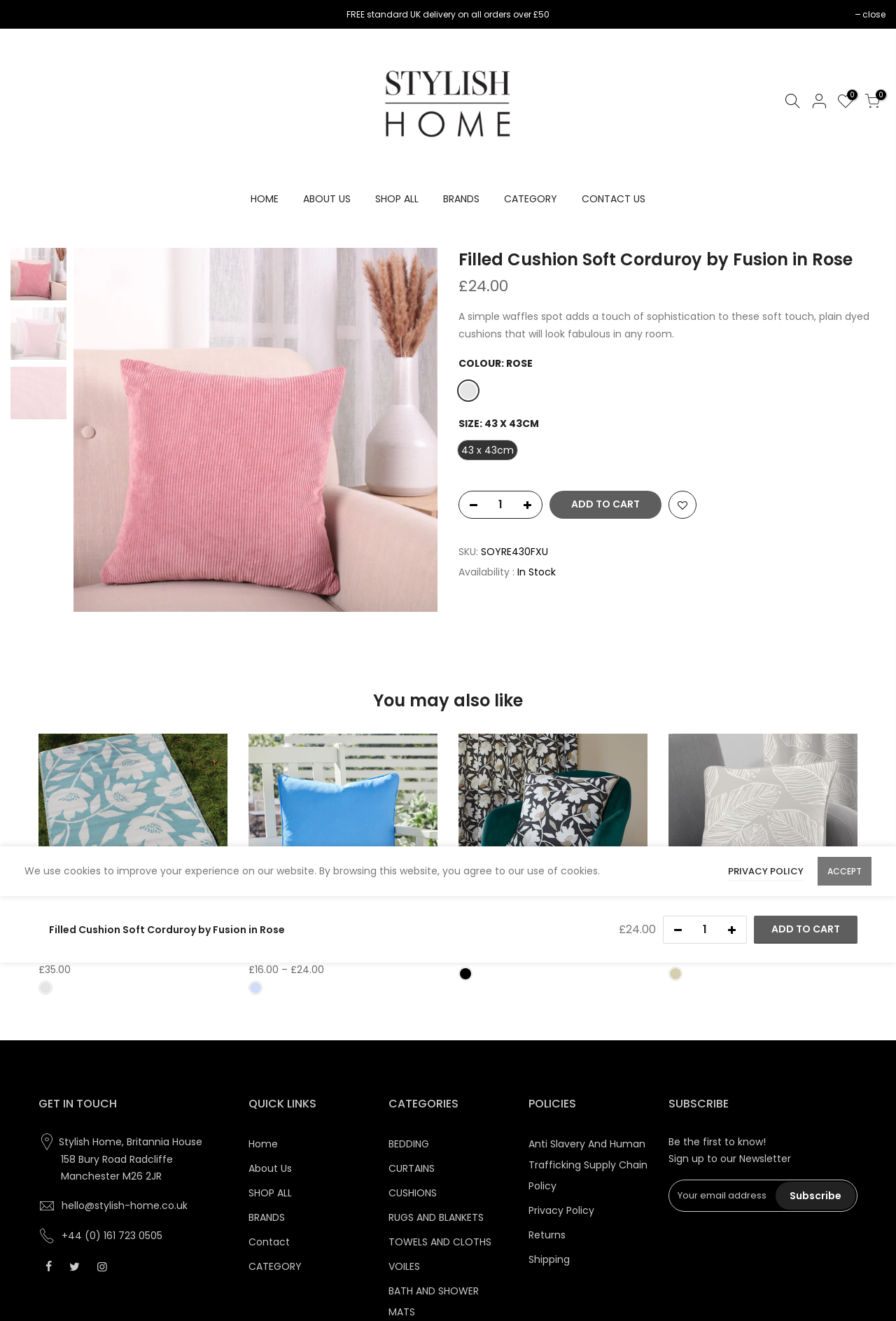What is the main heading displayed on the webpage? Please provide the text.

Filled Cushion Soft Corduroy by Fusion in Rose